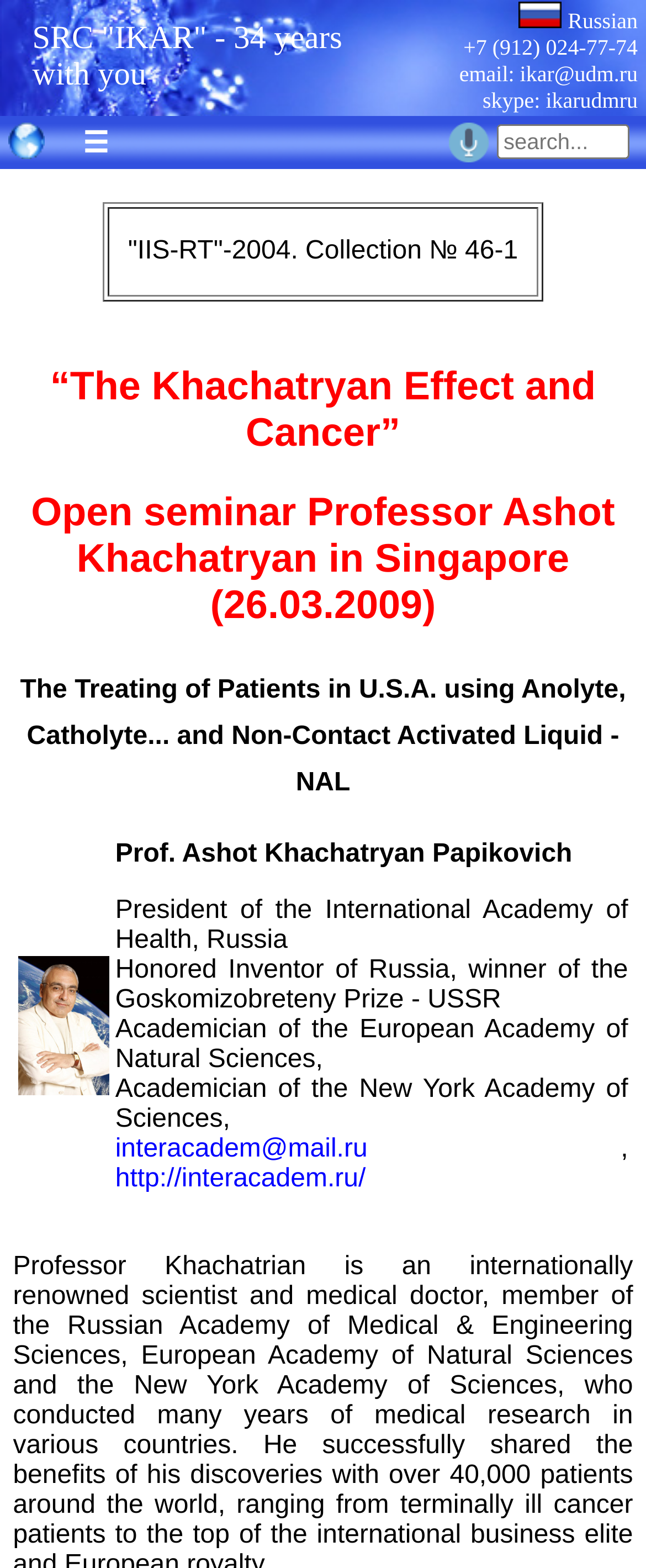Present a detailed account of what is displayed on the webpage.

The webpage appears to be a seminar page for Professor Ashot Khachatryan, with a focus on his work in the field of electrochemical activation and its applications in cancer treatment.

At the top of the page, there is a header section with the title "The Khachatrian Effect and Cancer - Open seminar Professor Ashot Khachatryan in Singapore" and a logo "SRC "IKAR" - 34 years with you" on the left side. On the right side, there are links to switch the language to Russian, along with the contact information of the organization, including phone number, email, and Skype ID.

Below the header section, there is a navigation menu with a "Home" link on the left side, accompanied by a small icon. On the right side, there is a search bar with a voice search icon.

The main content of the page is divided into two sections. The first section has three headings, including the title of the seminar, the date of the seminar, and a subtitle about the treatment of patients in the USA using anolyte and catholyte. 

The second section is a table with two columns. The left column contains an image, while the right column has a brief biography of Professor Ashot Khachatryan, including his titles, awards, and contact information. The biography is accompanied by two links to his email and website.

Overall, the webpage appears to be a simple and informative page about Professor Ashot Khachatryan's seminar, with a focus on his work and achievements in the field of electrochemical activation and cancer treatment.